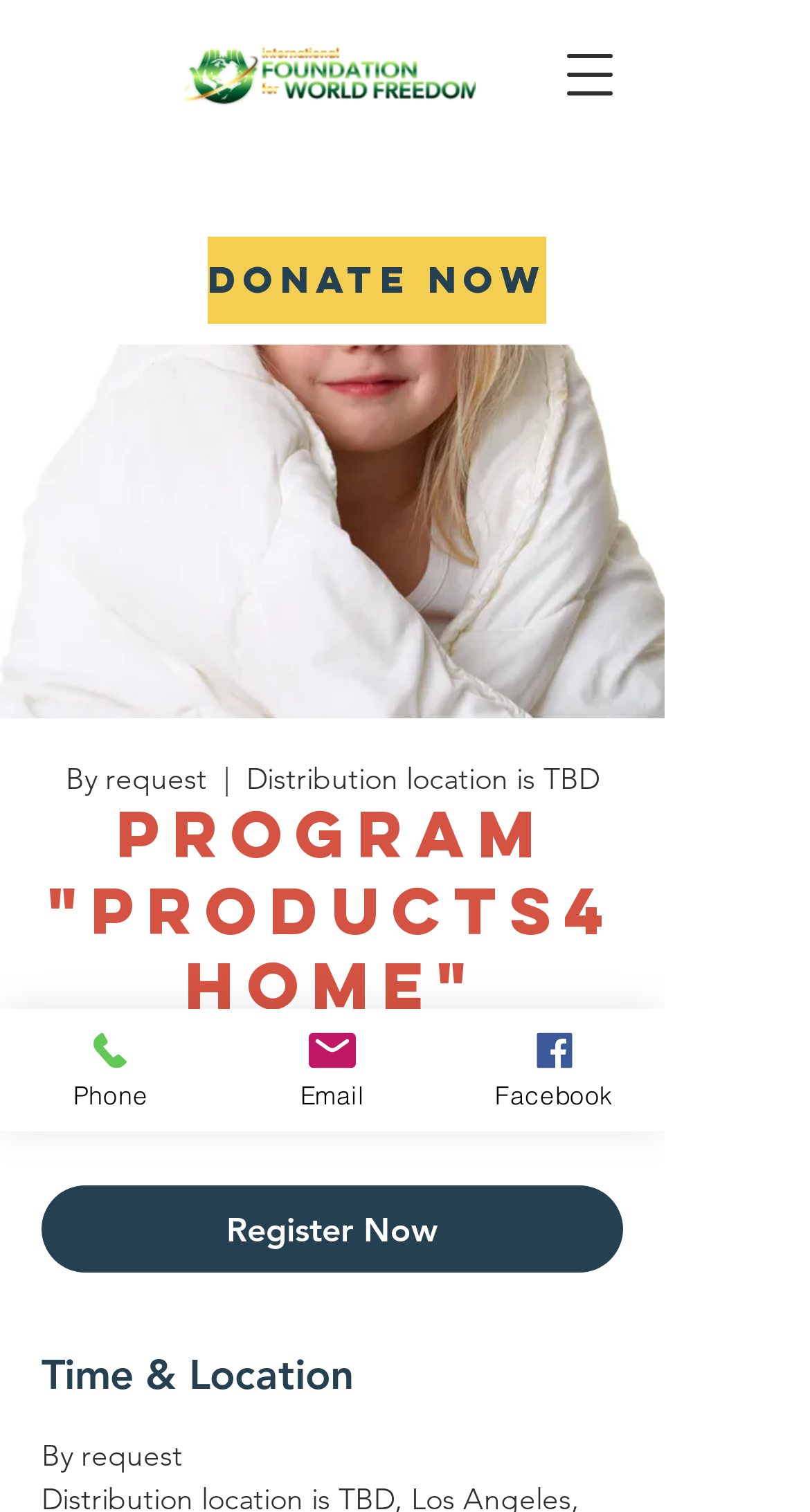Respond with a single word or short phrase to the following question: 
What is the distribution location of the program?

TBD